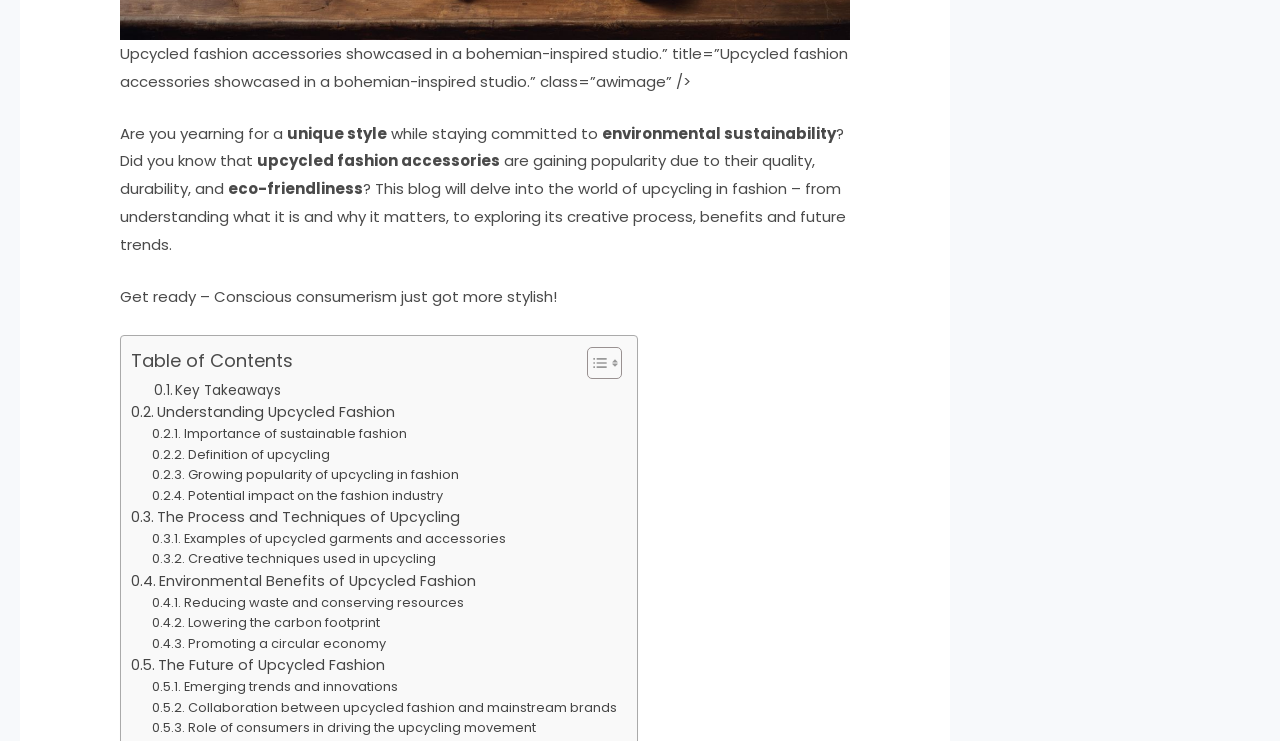Determine the bounding box coordinates for the UI element with the following description: "Environmental Benefits of Upcycled Fashion". The coordinates should be four float numbers between 0 and 1, represented as [left, top, right, bottom].

[0.102, 0.769, 0.372, 0.8]